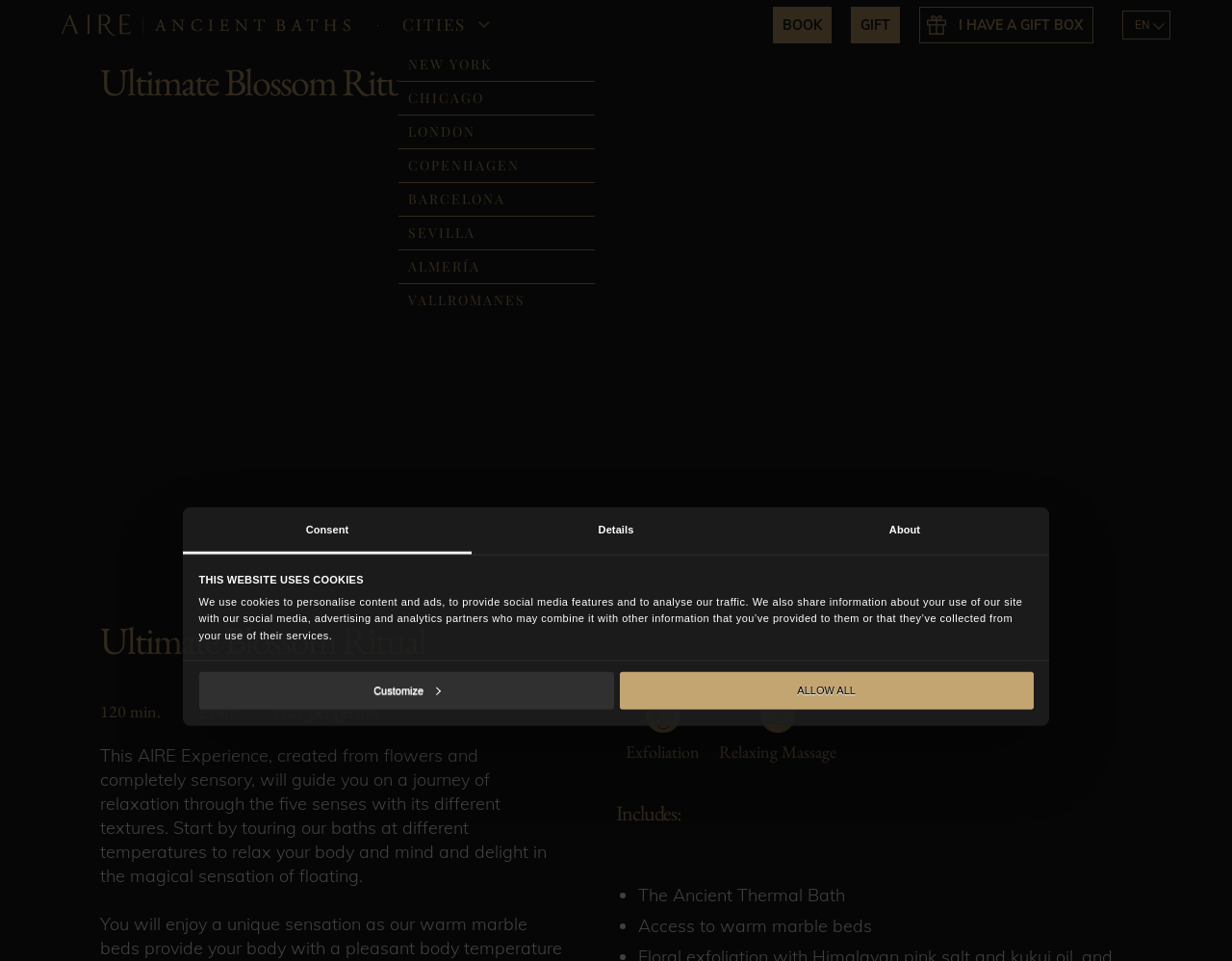Answer the following inquiry with a single word or phrase:
What is included in the Ultimate Blossom Ritual?

The Ancient Thermal Bath and access to warm marble beds